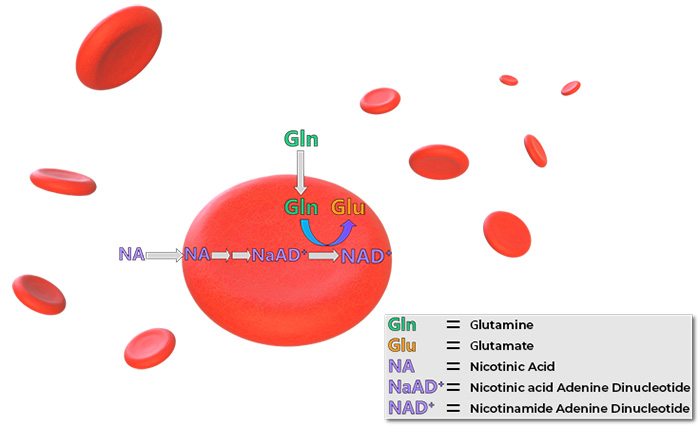With reference to the screenshot, provide a detailed response to the question below:
What is the purpose of the image?

The image serves as a key educational tool in understanding the therapeutic mechanisms associated with ENDARI, which is L-glutamine, in the treatment of sickle cell disease.